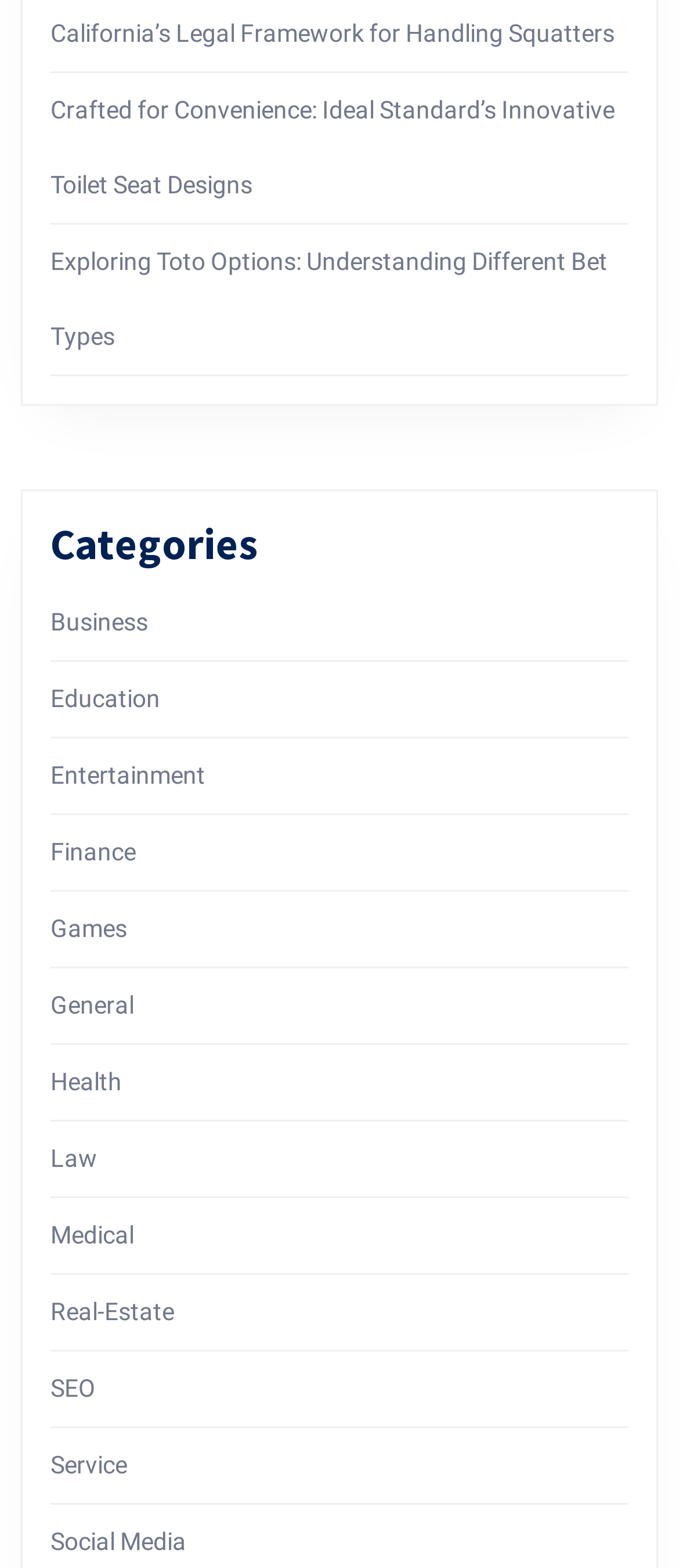Please answer the following query using a single word or phrase: 
How many links are above the 'Categories' heading?

3